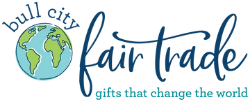Compose a detailed narrative for the image.

The image features the logo of Bull City Fair Trade, which showcases a globe adorned with stylized continents, emphasizing a commitment to global impact. The text "bull city" is presented in a playful, lowercase font, while "fair trade" is elegantly scripted, conveying a sense of creativity and warmth. Beneath the main text, the tagline "gifts that change the world" highlights the organization's mission of promoting ethical gifting practices. The logo effectively communicates the brand’s dedication to fair trade principles and its role in making a positive difference through thoughtfully curated products.